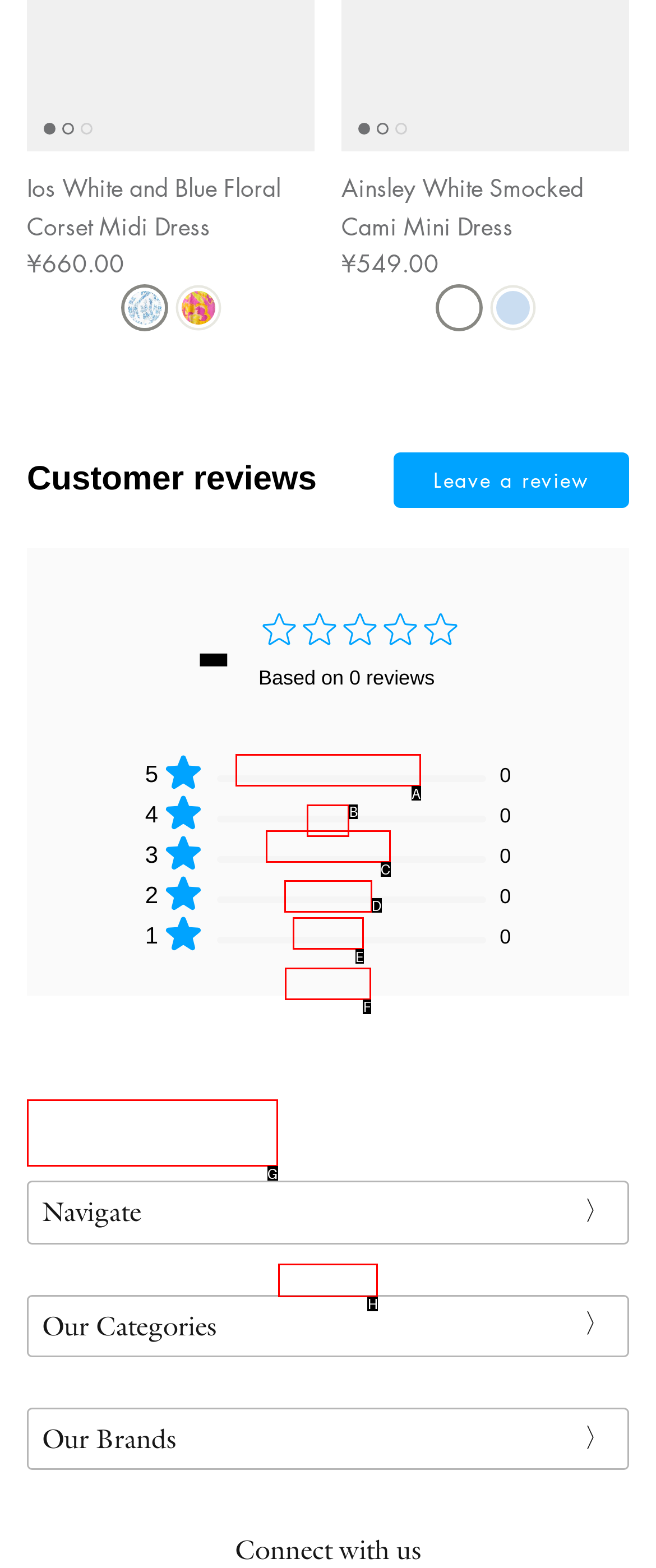Which UI element's letter should be clicked to achieve the task: Click the Login link
Provide the letter of the correct choice directly.

None